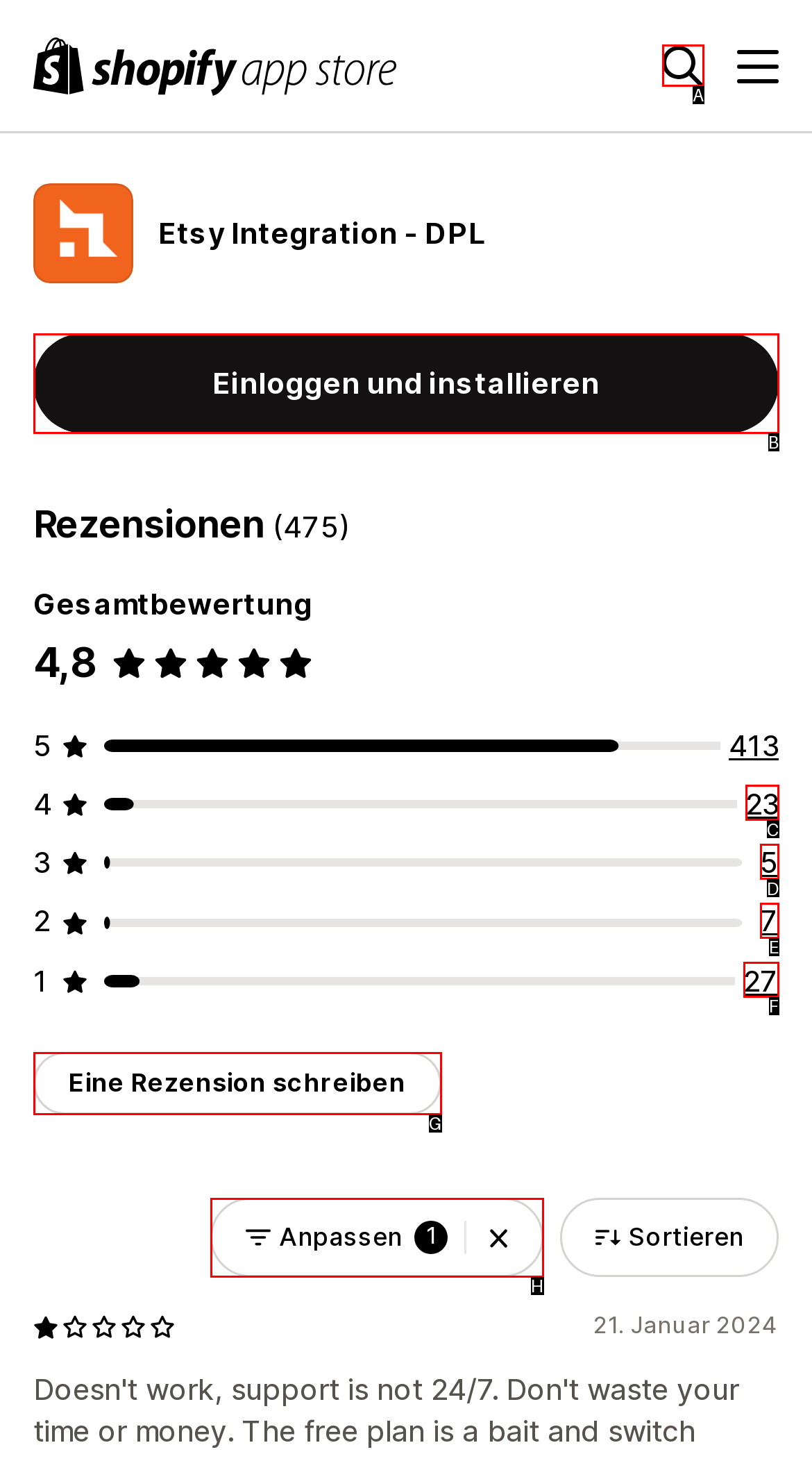Identify the letter of the UI element that corresponds to: Blog
Respond with the letter of the option directly.

None